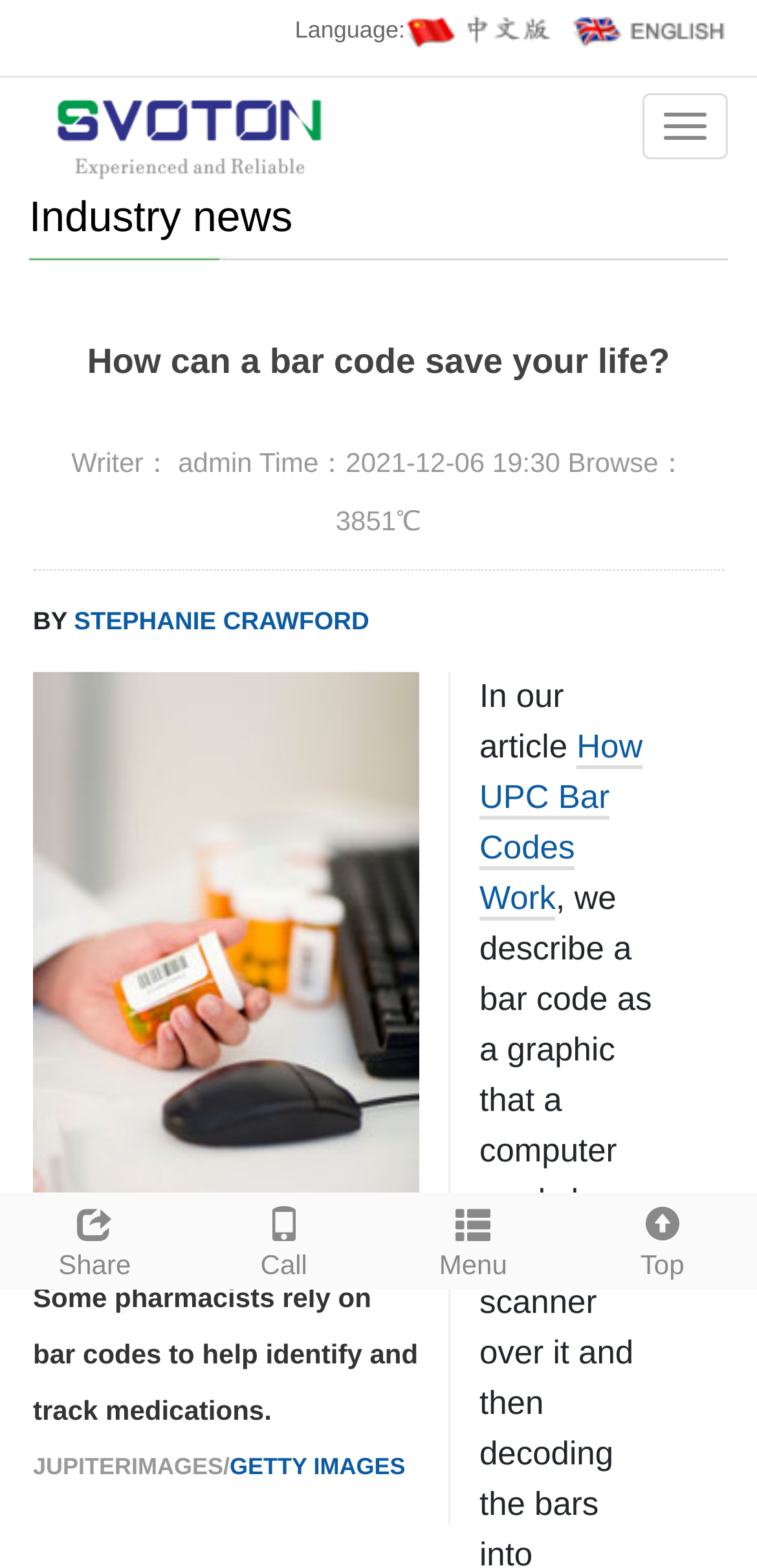Bounding box coordinates are given in the format (top-left x, top-left y, bottom-right x, bottom-right y). All values should be floating point numbers between 0 and 1. Provide the bounding box coordinate for the UI element described as: How UPC Bar Codes Work

[0.633, 0.465, 0.849, 0.587]